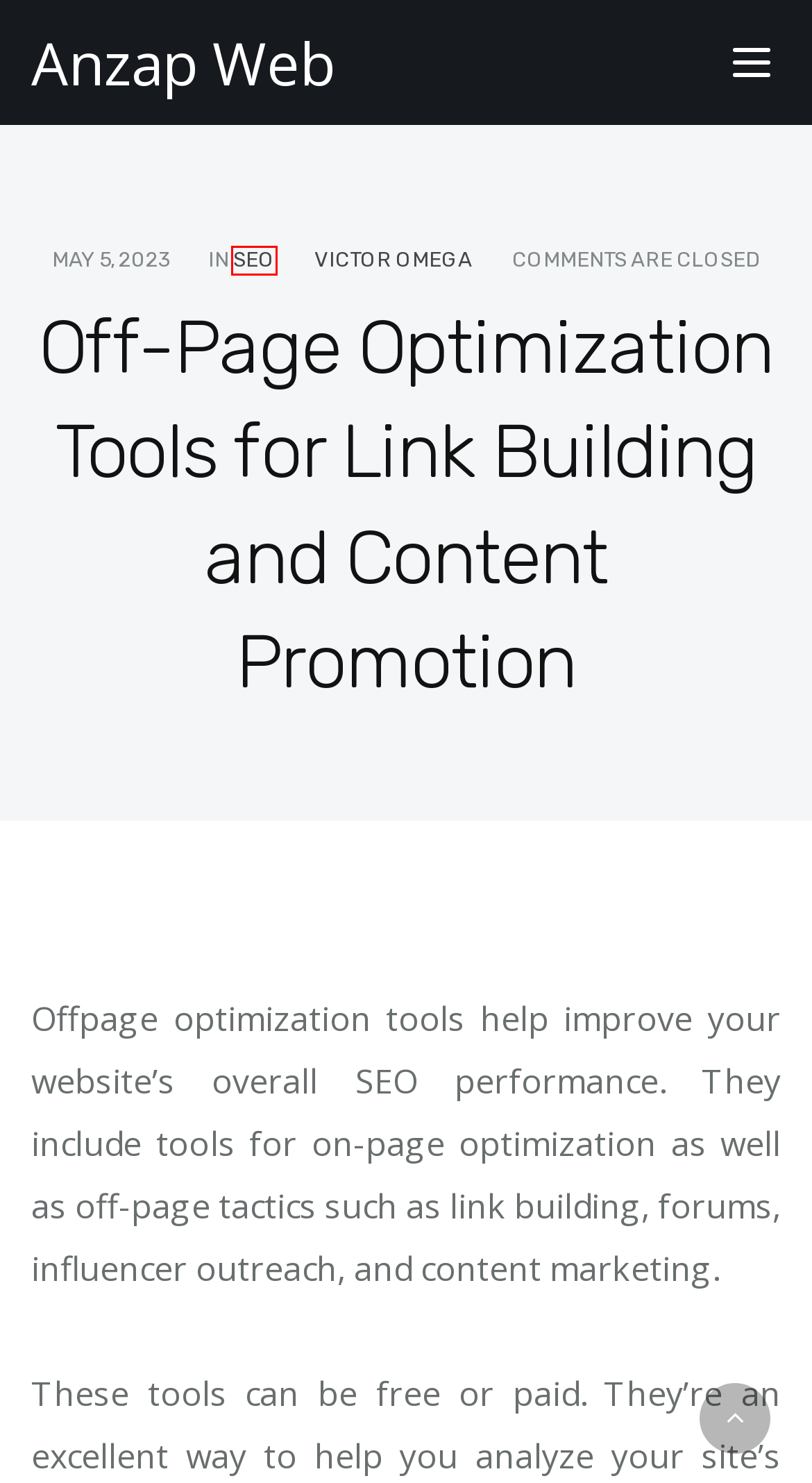You have a screenshot of a webpage with an element surrounded by a red bounding box. Choose the webpage description that best describes the new page after clicking the element inside the red bounding box. Here are the candidates:
A. Anzap Web -
B. SEO Archives - Anzap Web
C. Significant Interesting points While Picking a Chiropractor - Anzap Web
D. Victor Omega, Author at Anzap Web
E. Free Online Games - Opening Up New Options of Entertainment - Anzap Web
F. Companies who provide house painting services in America - Anzap Web
G. The Essential Points You Must Look For In Enlisting Excavating Service - Anzap Web
H. The Ultimate Playbook for Skyrocketing Your YouTube Views and Subscribers - Anzap Web

B